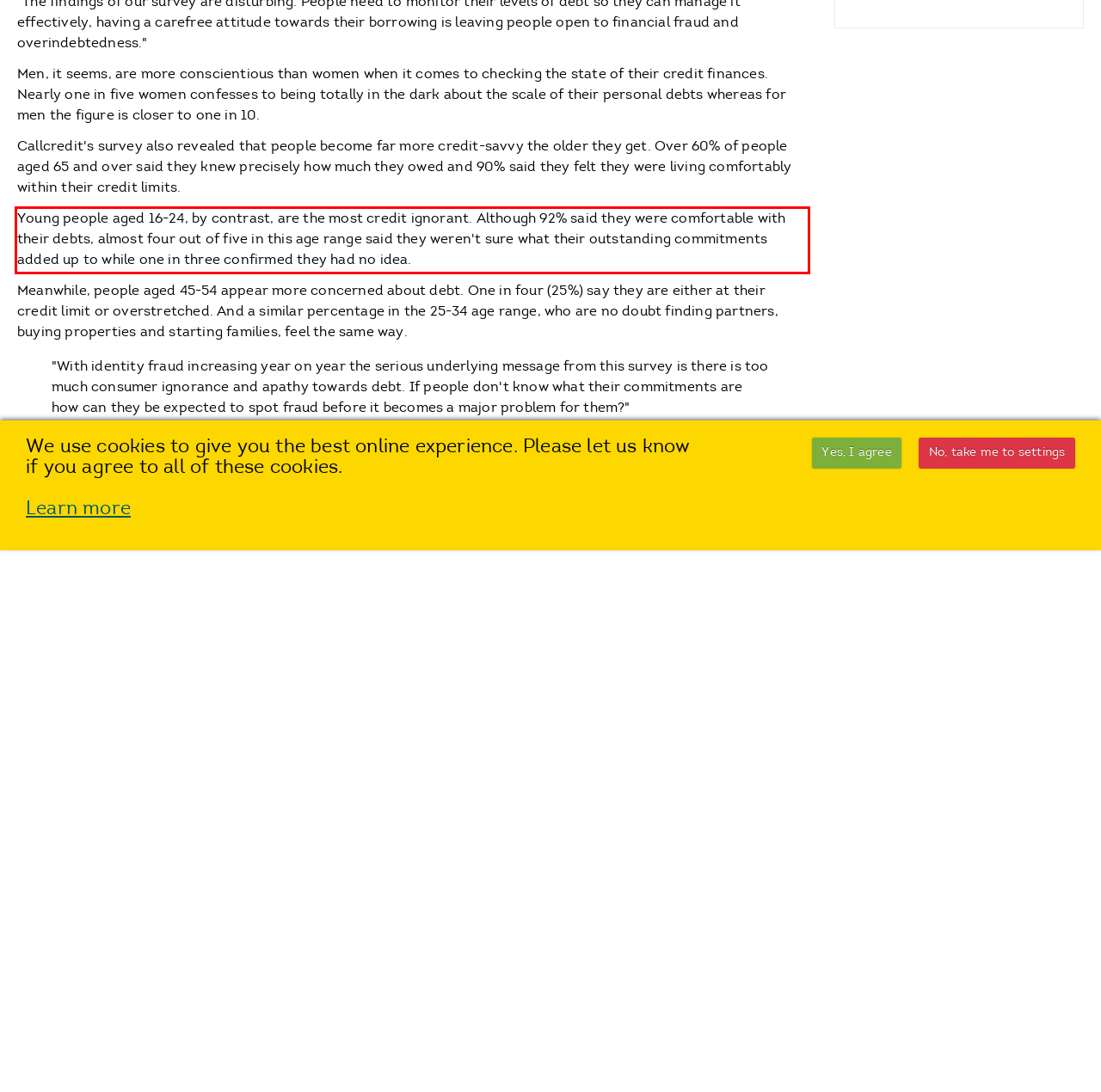Given a webpage screenshot, locate the red bounding box and extract the text content found inside it.

Young people aged 16-24, by contrast, are the most credit ignorant. Although 92% said they were comfortable with their debts, almost four out of five in this age range said they weren't sure what their outstanding commitments added up to while one in three confirmed they had no idea.